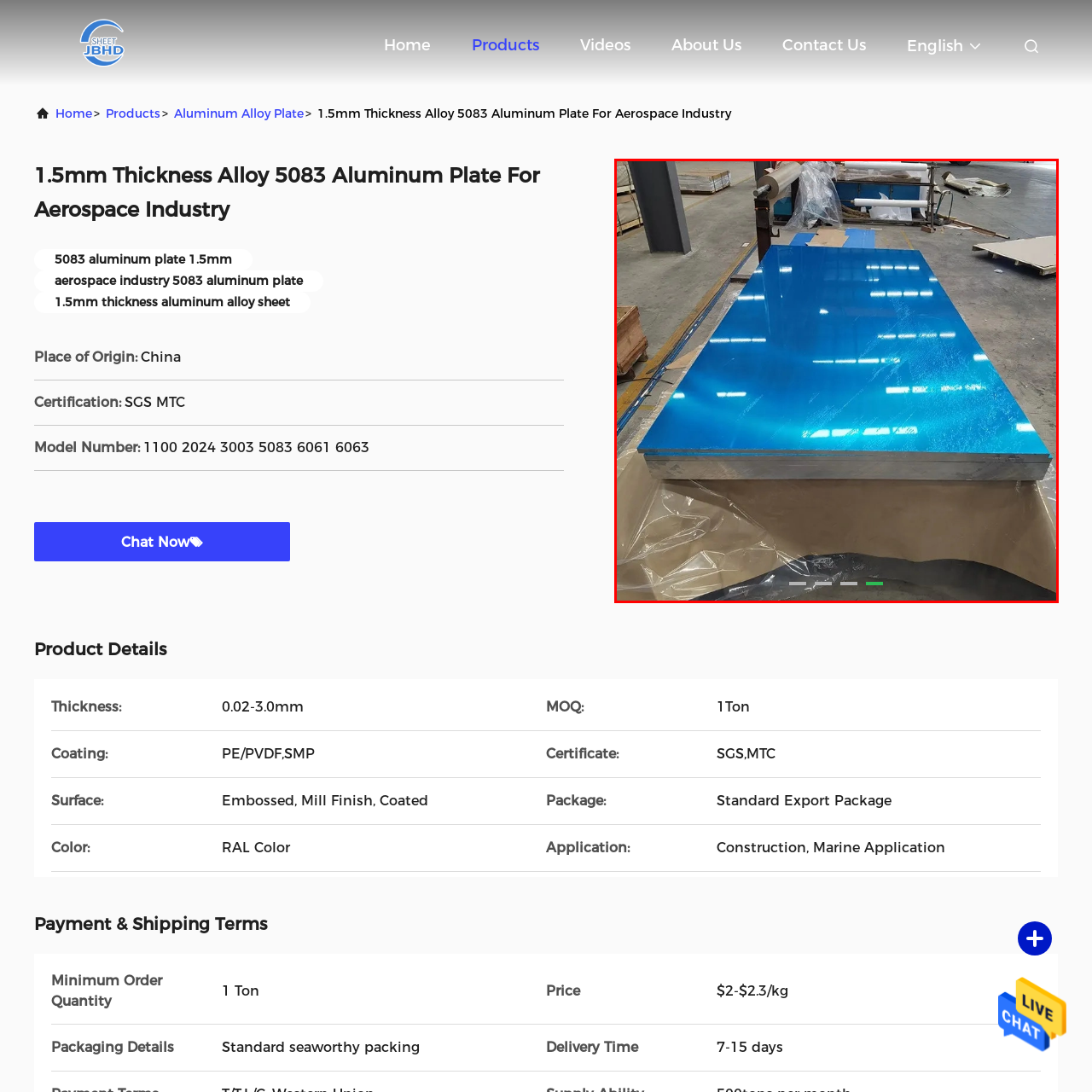What industry is the aluminum plate suited for?
Take a close look at the image within the red bounding box and respond to the question with detailed information.

The industry that the aluminum plate is suited for can be determined by reading the caption, which states that the plate is 'particularly suited for high-performance applications, particularly in aerospace'.